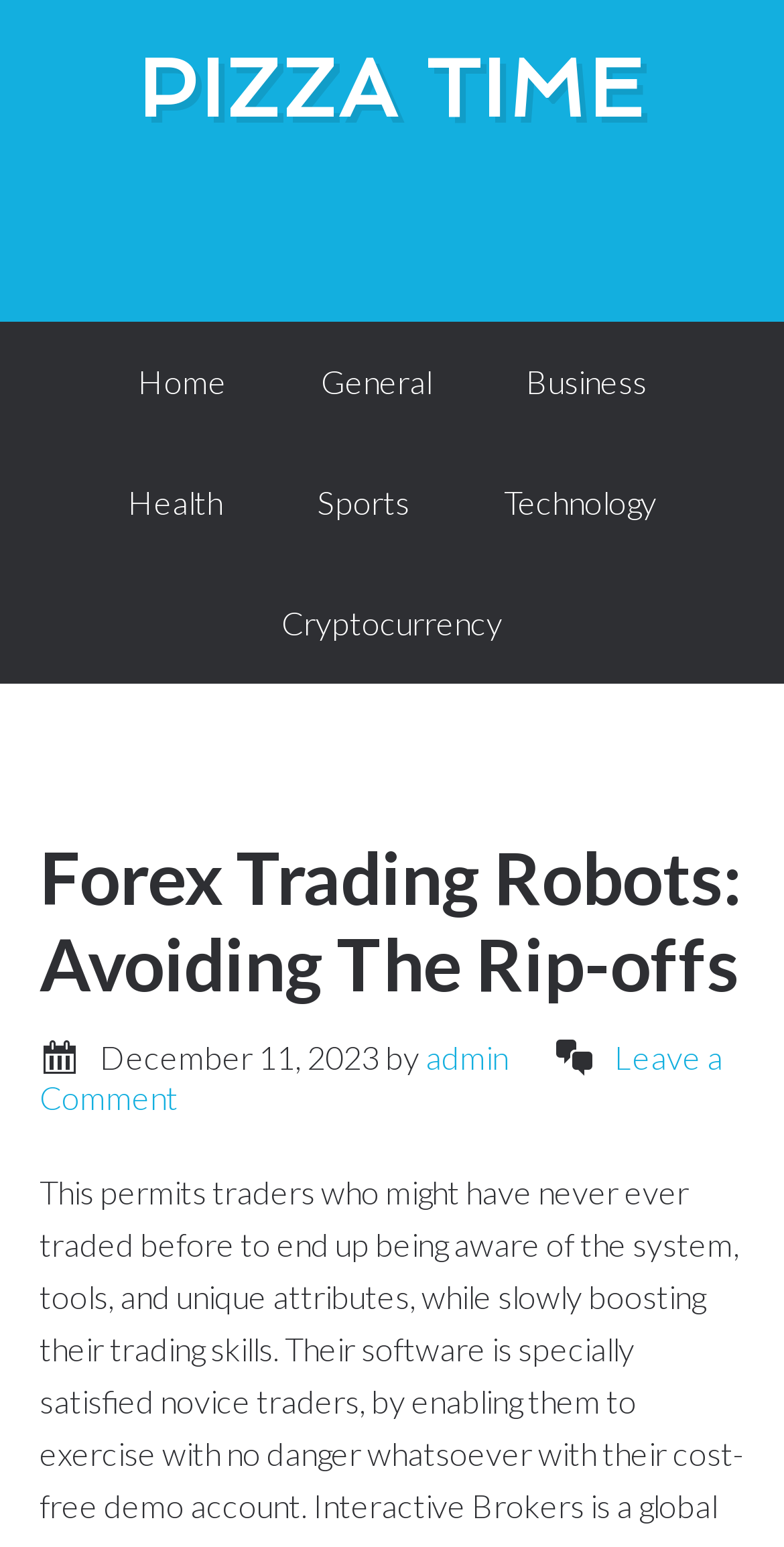Who is the author of the article?
Use the screenshot to answer the question with a single word or phrase.

admin